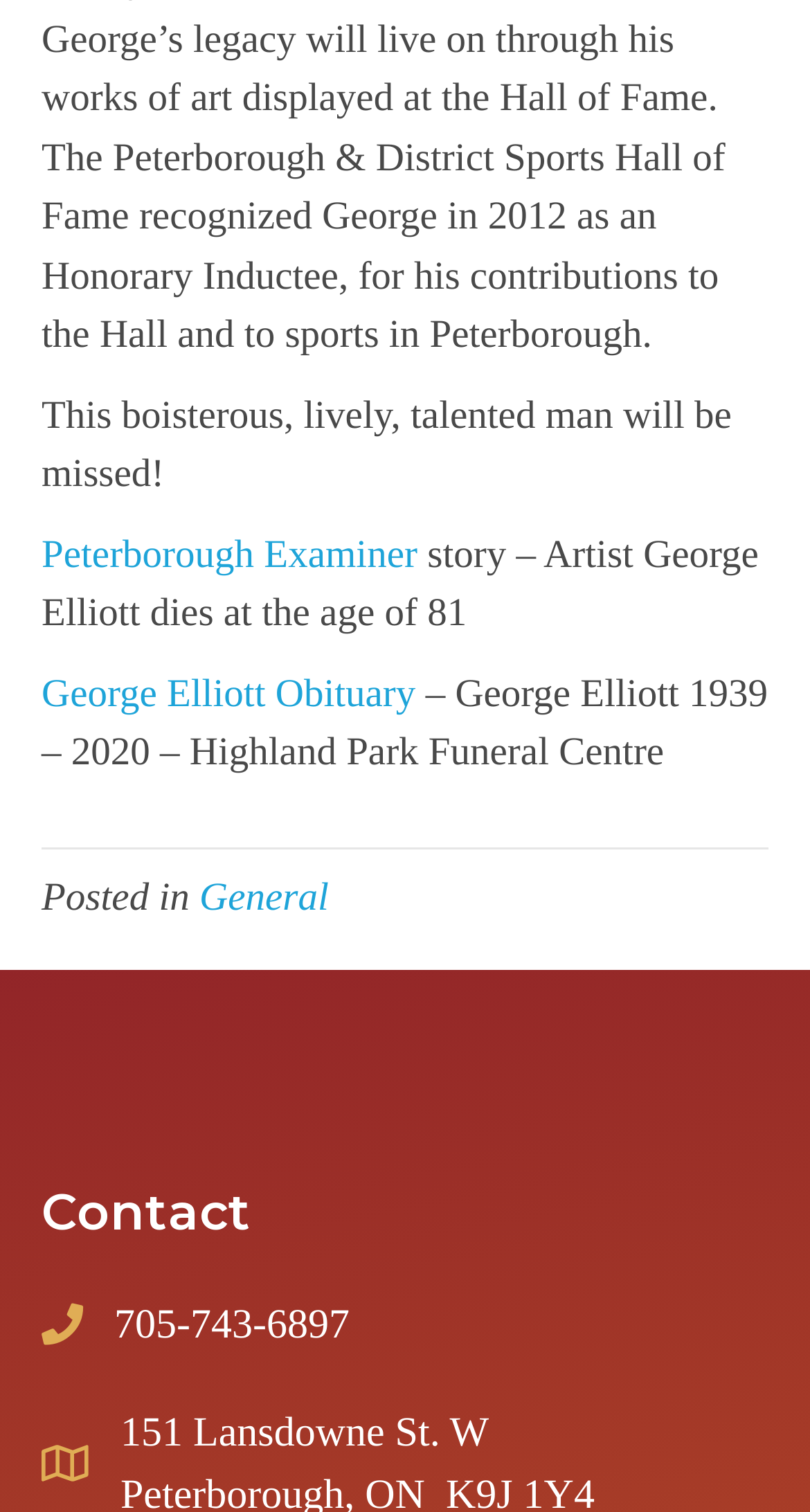Identify the bounding box for the UI element described as: "George Elliott Obituary". The coordinates should be four float numbers between 0 and 1, i.e., [left, top, right, bottom].

[0.051, 0.445, 0.513, 0.474]